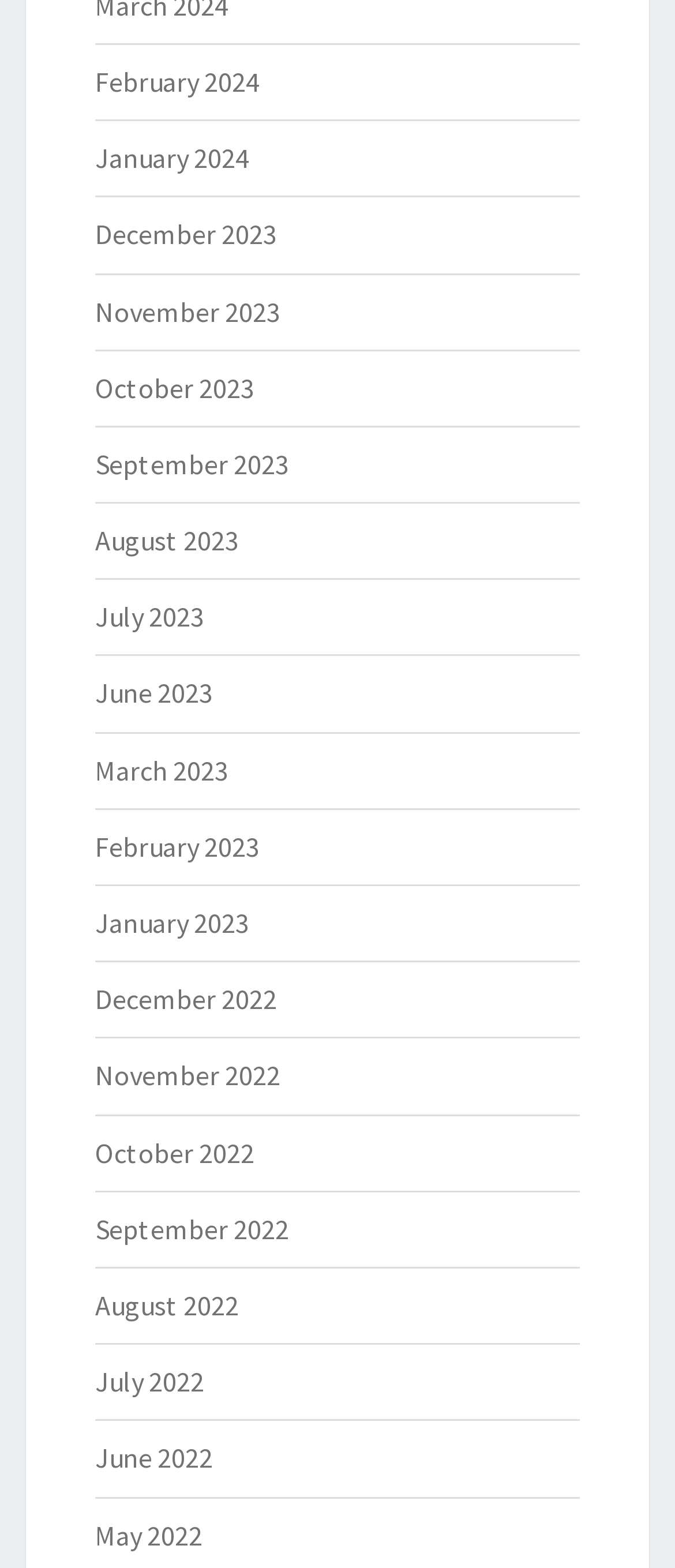How many months are listed in 2023?
Please analyze the image and answer the question with as much detail as possible.

I counted the number of links with '2023' in their text and found that there are 12 months listed in 2023, from January to December.